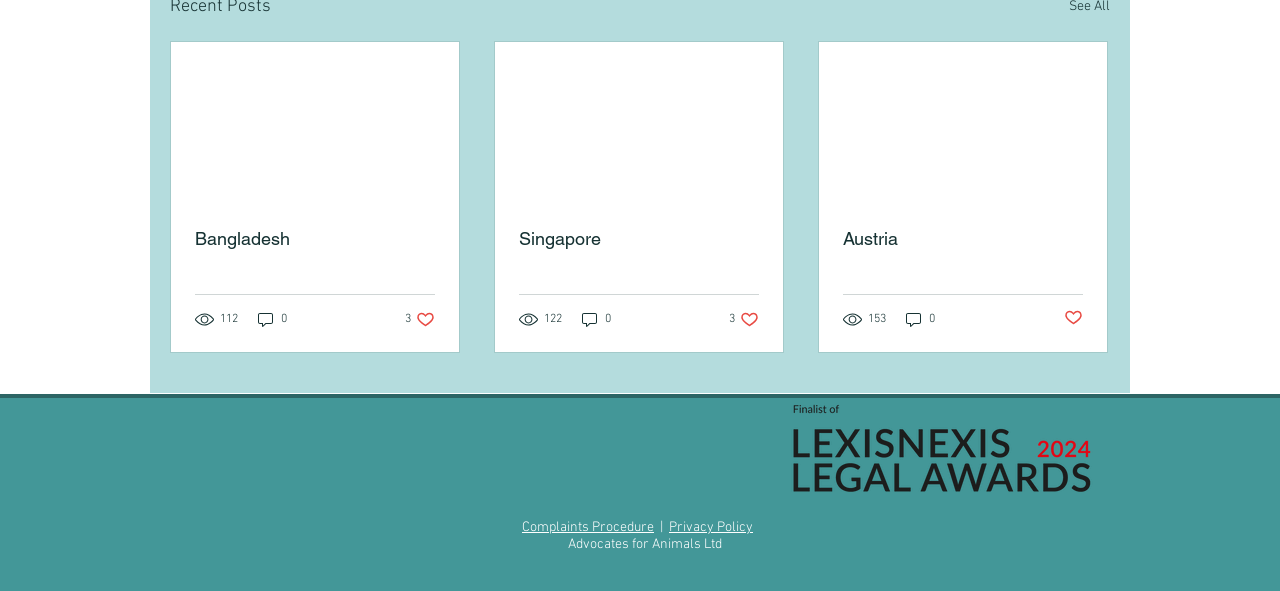Identify the bounding box coordinates for the region to click in order to carry out this instruction: "Like the post with 3 likes". Provide the coordinates using four float numbers between 0 and 1, formatted as [left, top, right, bottom].

[0.316, 0.524, 0.34, 0.556]